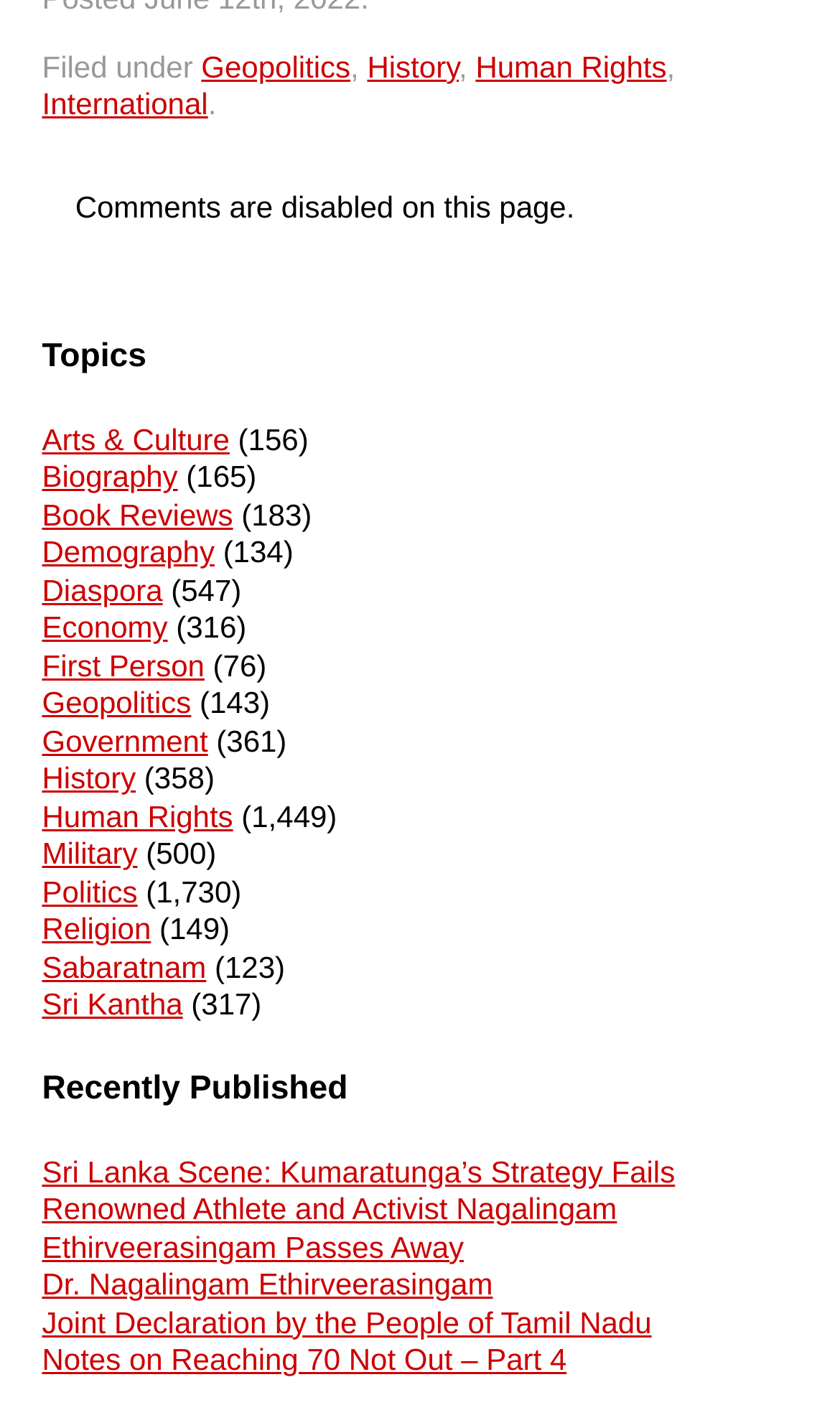Indicate the bounding box coordinates of the element that needs to be clicked to satisfy the following instruction: "View the 'Recently Published' section". The coordinates should be four float numbers between 0 and 1, i.e., [left, top, right, bottom].

[0.05, 0.748, 0.95, 0.777]